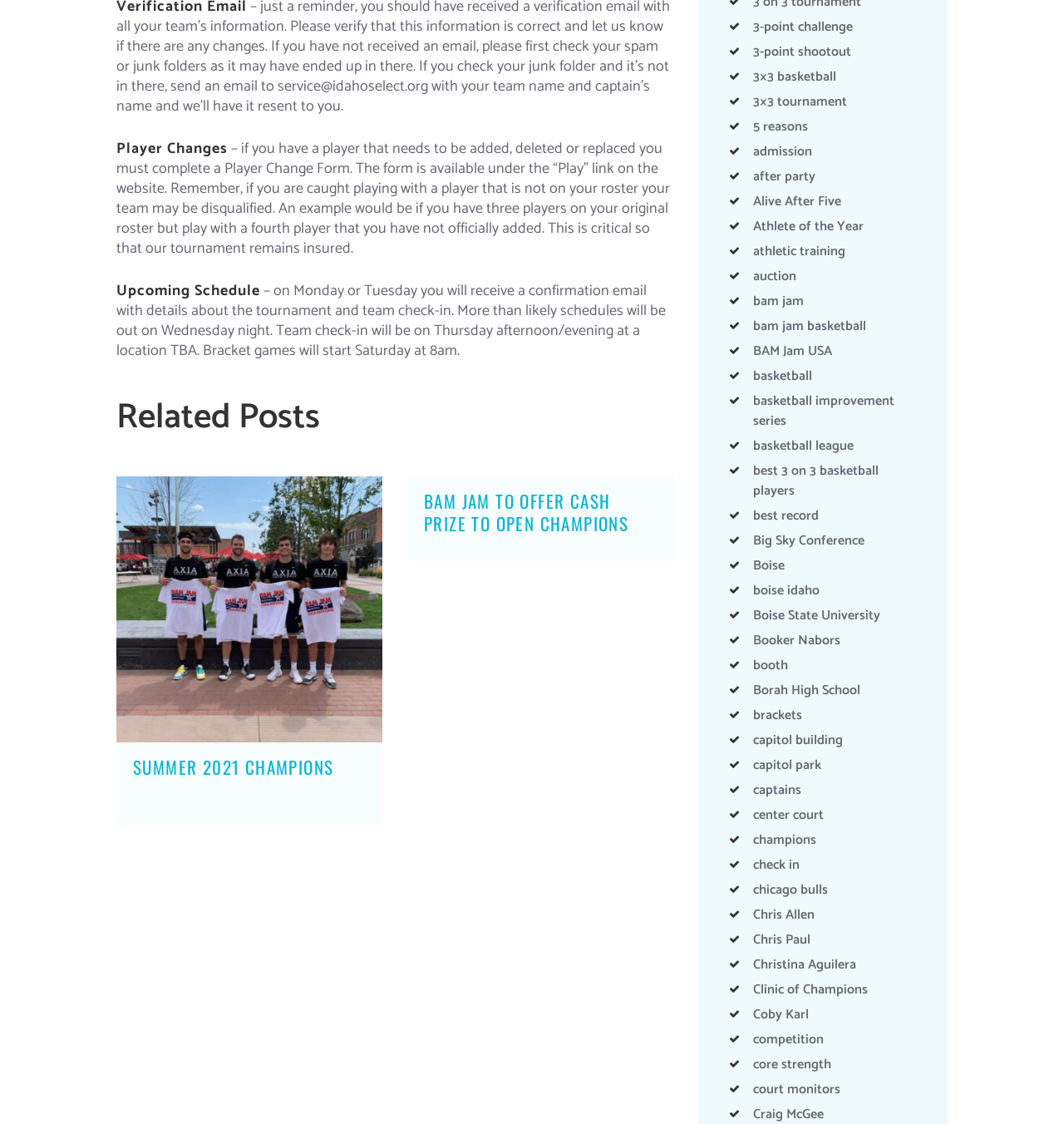Provide the bounding box coordinates of the HTML element this sentence describes: "name="EMAIL" placeholder="Your email address.."". The bounding box coordinates consist of four float numbers between 0 and 1, i.e., [left, top, right, bottom].

None